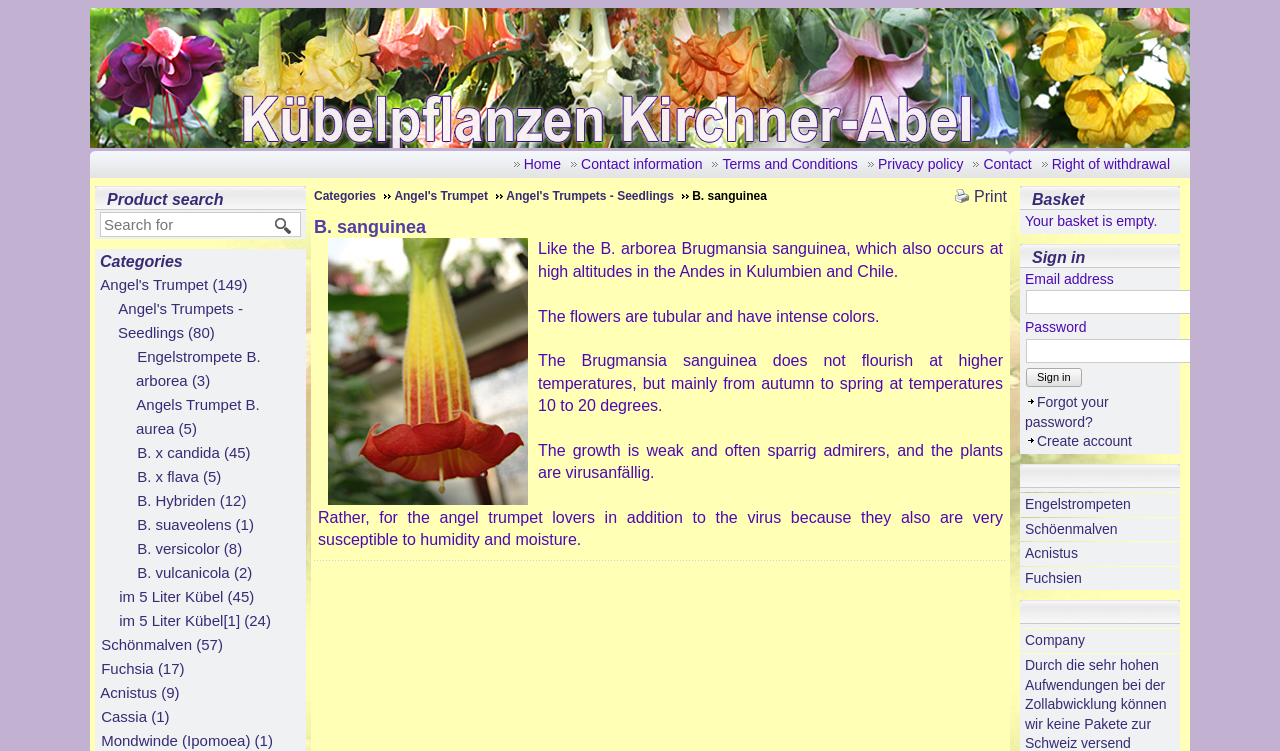Give a concise answer of one word or phrase to the question: 
What is the ideal temperature range for the plant?

10 to 20 degrees